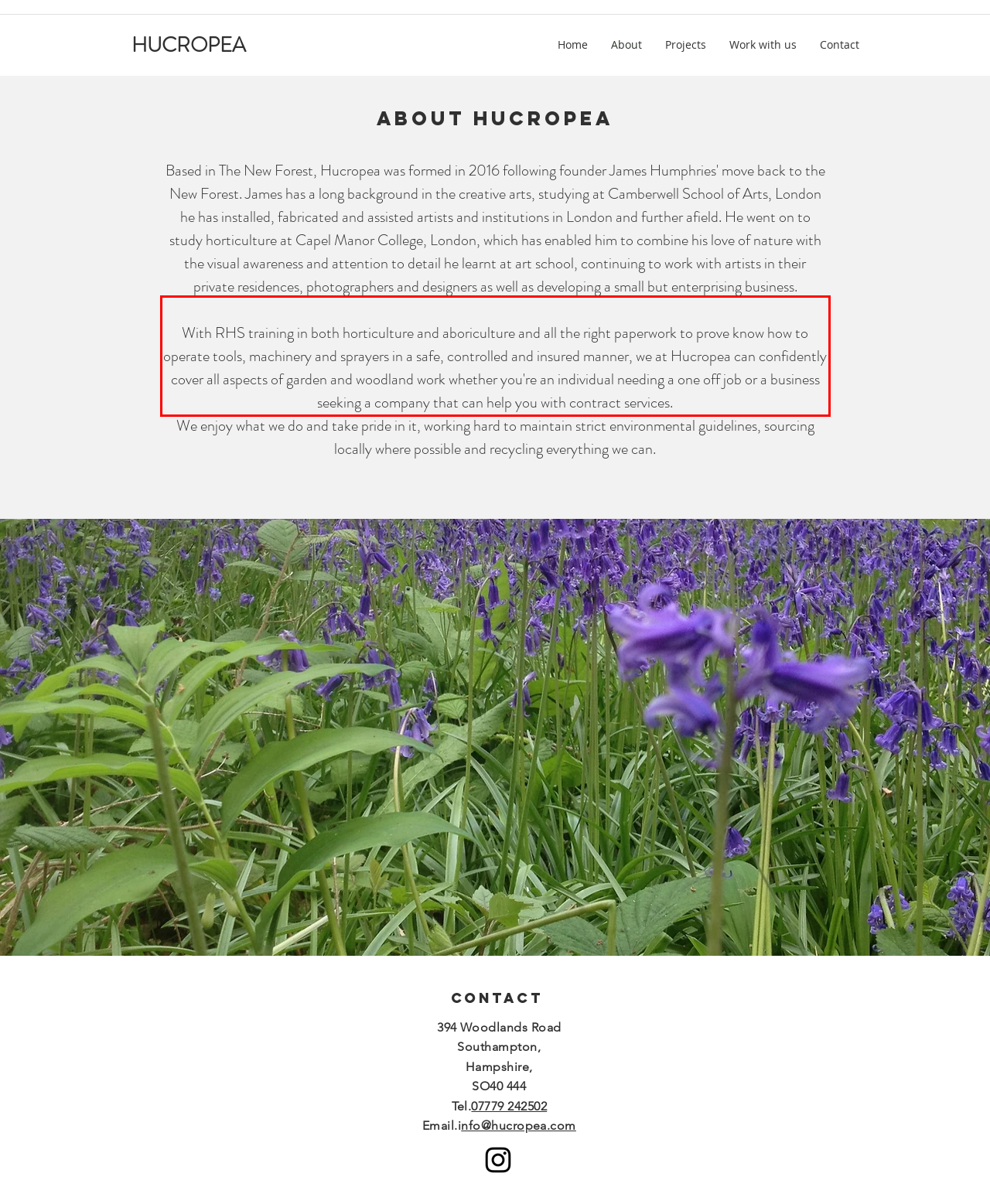Please examine the screenshot of the webpage and read the text present within the red rectangle bounding box.

With RHS training in both horticulture and aboriculture and all the right paperwork to prove know how to operate tools, machinery and sprayers in a safe, controlled and insured manner, we at Hucropea can confidently cover all aspects of garden and woodland work whether you're an individual needing a one off job or a business seeking a company that can help you with contract services.